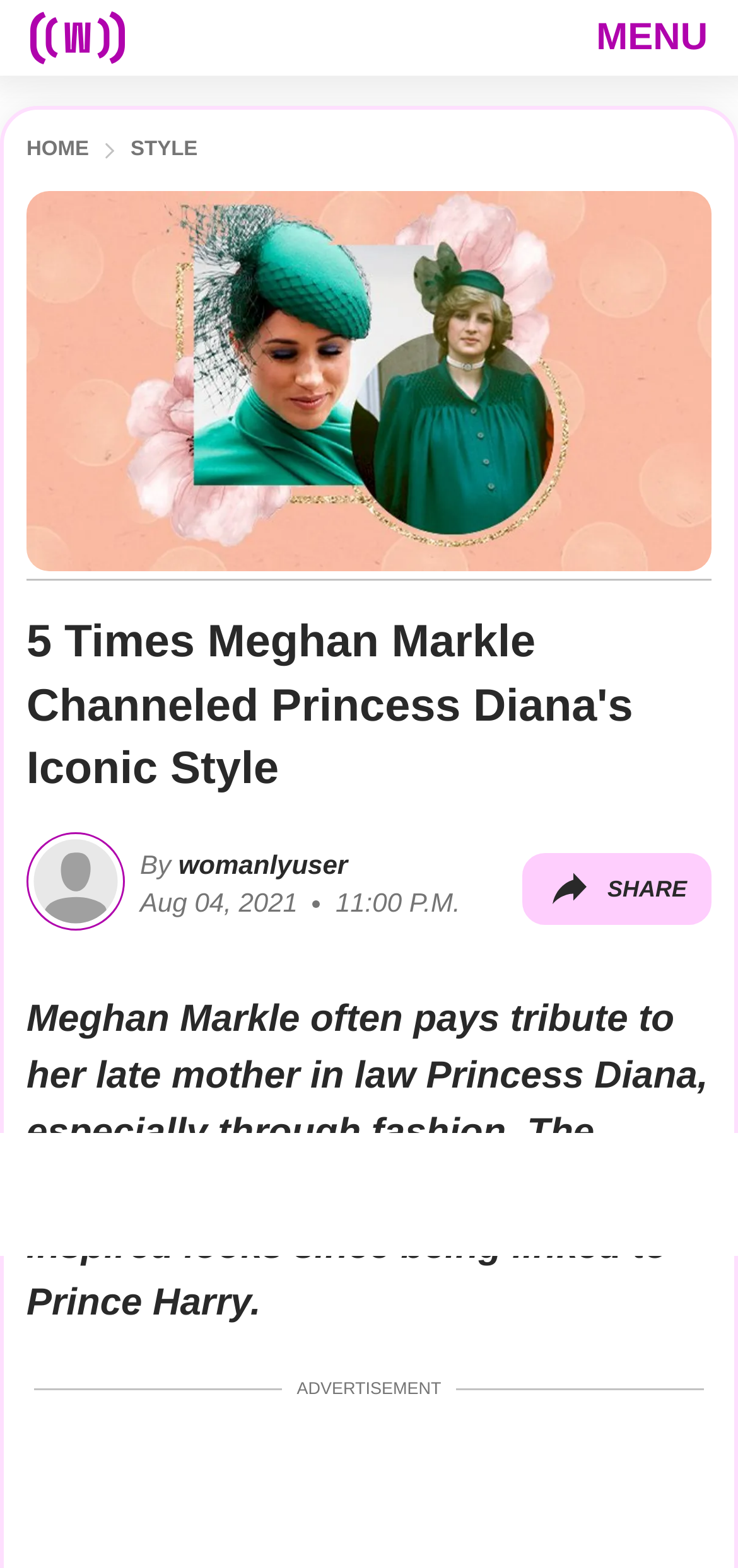Locate the bounding box coordinates of the UI element described by: "Home". The bounding box coordinates should consist of four float numbers between 0 and 1, i.e., [left, top, right, bottom].

[0.036, 0.089, 0.121, 0.103]